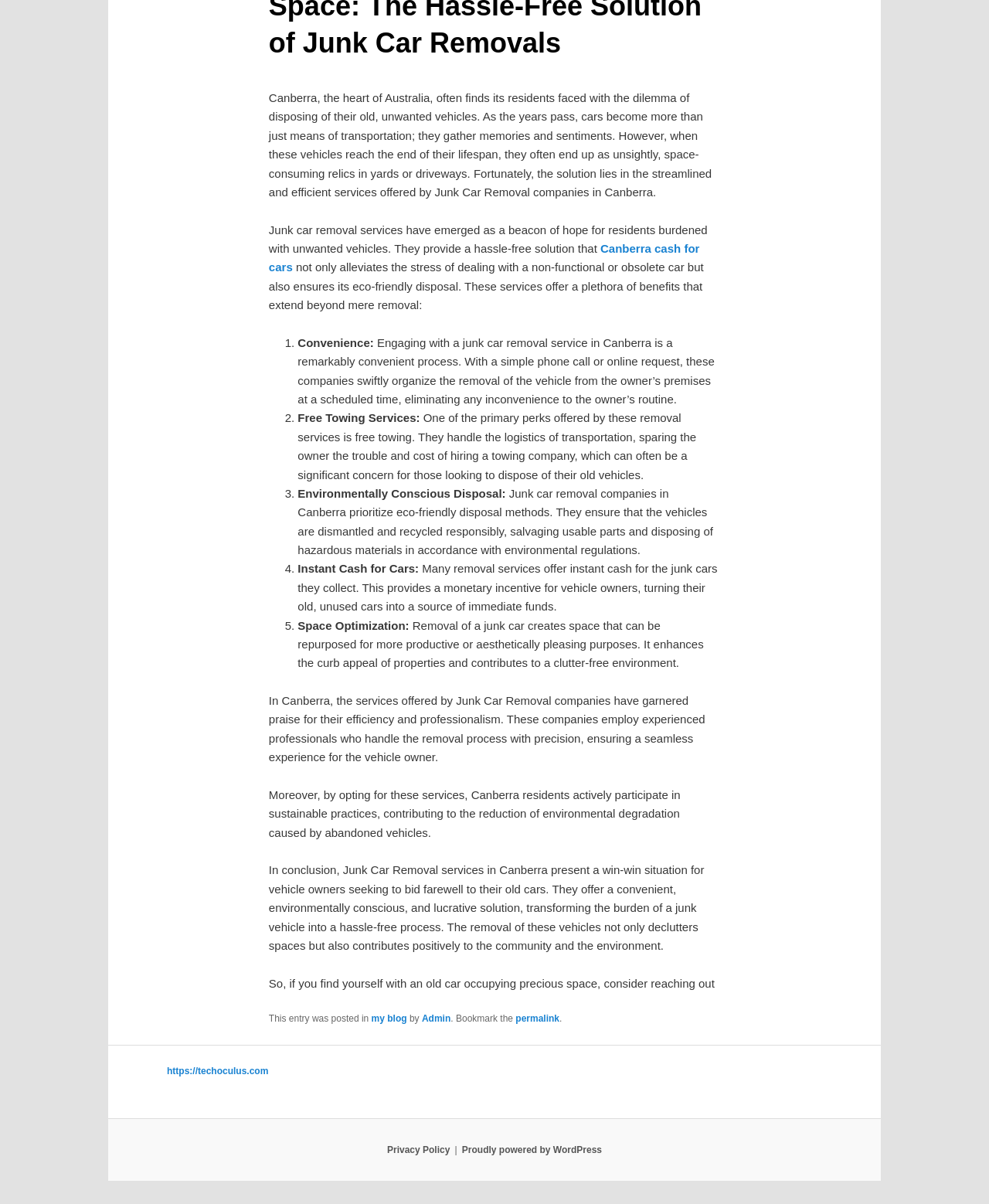Identify the bounding box for the described UI element. Provide the coordinates in (top-left x, top-left y, bottom-right x, bottom-right y) format with values ranging from 0 to 1: Proudly powered by WordPress

[0.467, 0.95, 0.609, 0.959]